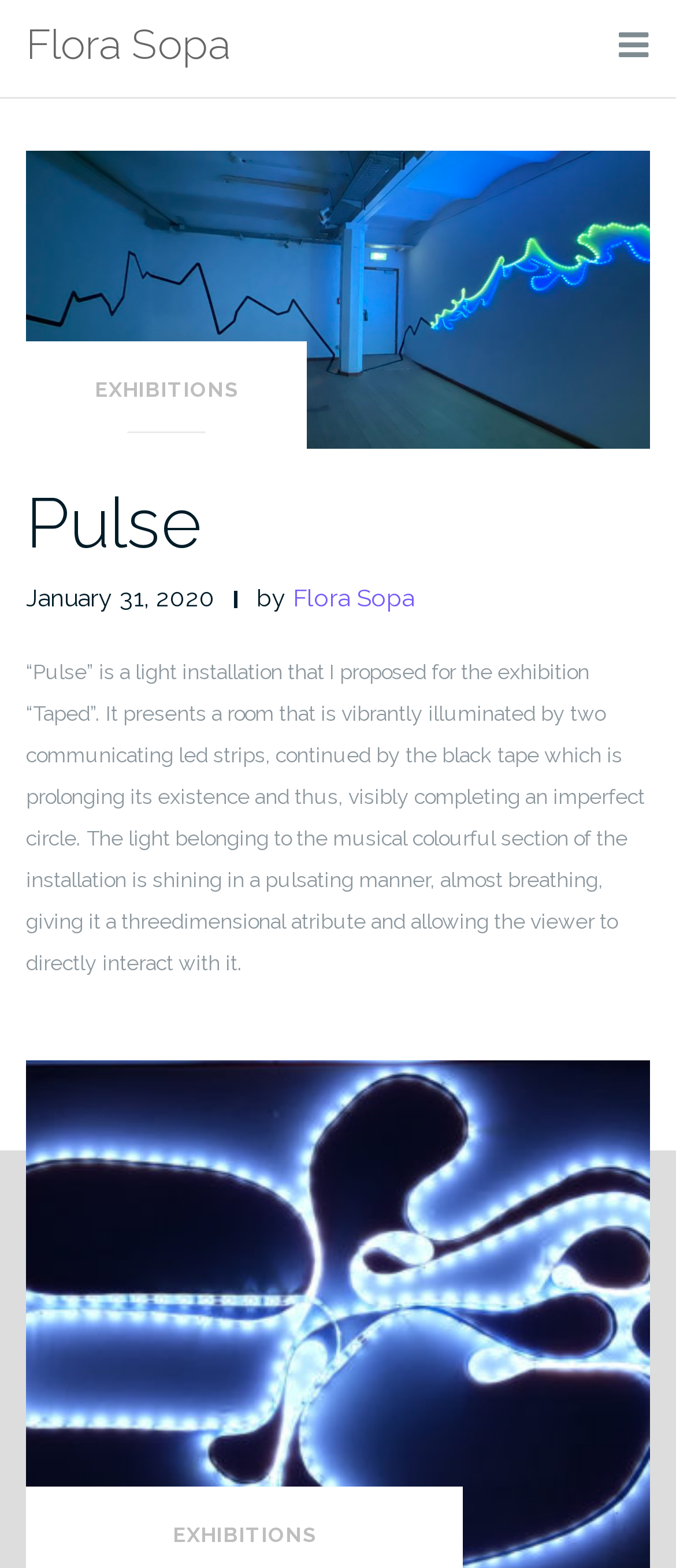Summarize the contents and layout of the webpage in detail.

The webpage is about Flora Sopa, an artist, and features a specific art installation called "Pulse". At the top-left corner, there is a link with the text "Flora Sopa". Below this link, there is an article section that takes up most of the page. 

Within the article section, there is a header with two links, one with the text "EXHIBITIONS" and another without any text. Below the header, there is a heading with the text "Pulse", accompanied by a link with the same text. 

Next to the "Pulse" heading, there is a time element with the text "January 31, 2020", followed by the text "by" and a link with the text "Flora Sopa". 

The main content of the page is a paragraph of text that describes the "Pulse" installation. The text explains that it is a light installation that presents a vibrantly illuminated room with two communicating LED strips and black tape, creating an imperfect circle. The installation has a pulsating light that gives it a three-dimensional attribute, allowing the viewer to interact with it. 

At the bottom of the page, there is another link without any text. Overall, the page has a simple layout with a focus on the "Pulse" installation and its description.